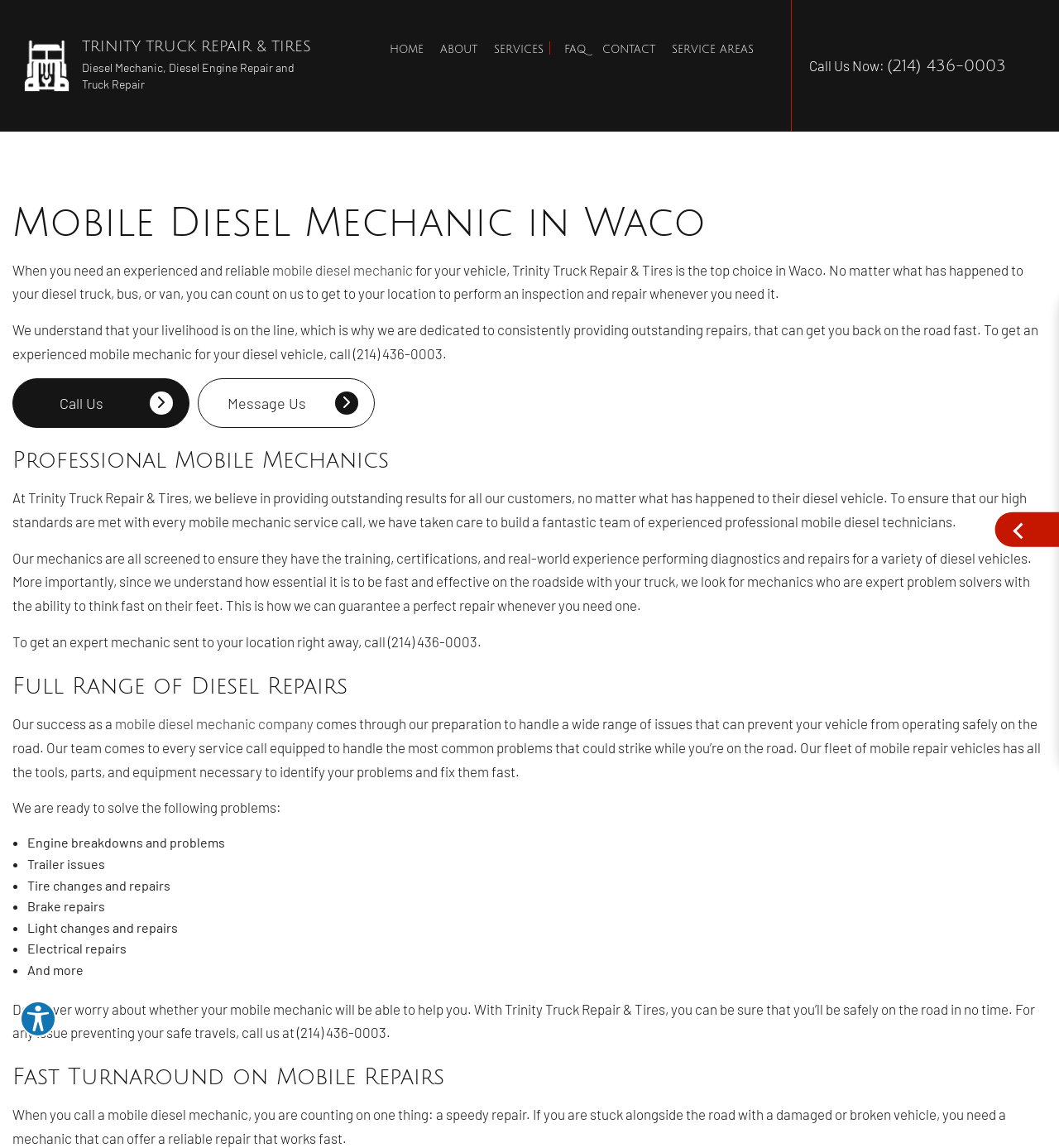Extract the bounding box of the UI element described as: "Oil Change".

[0.389, 0.24, 0.595, 0.266]